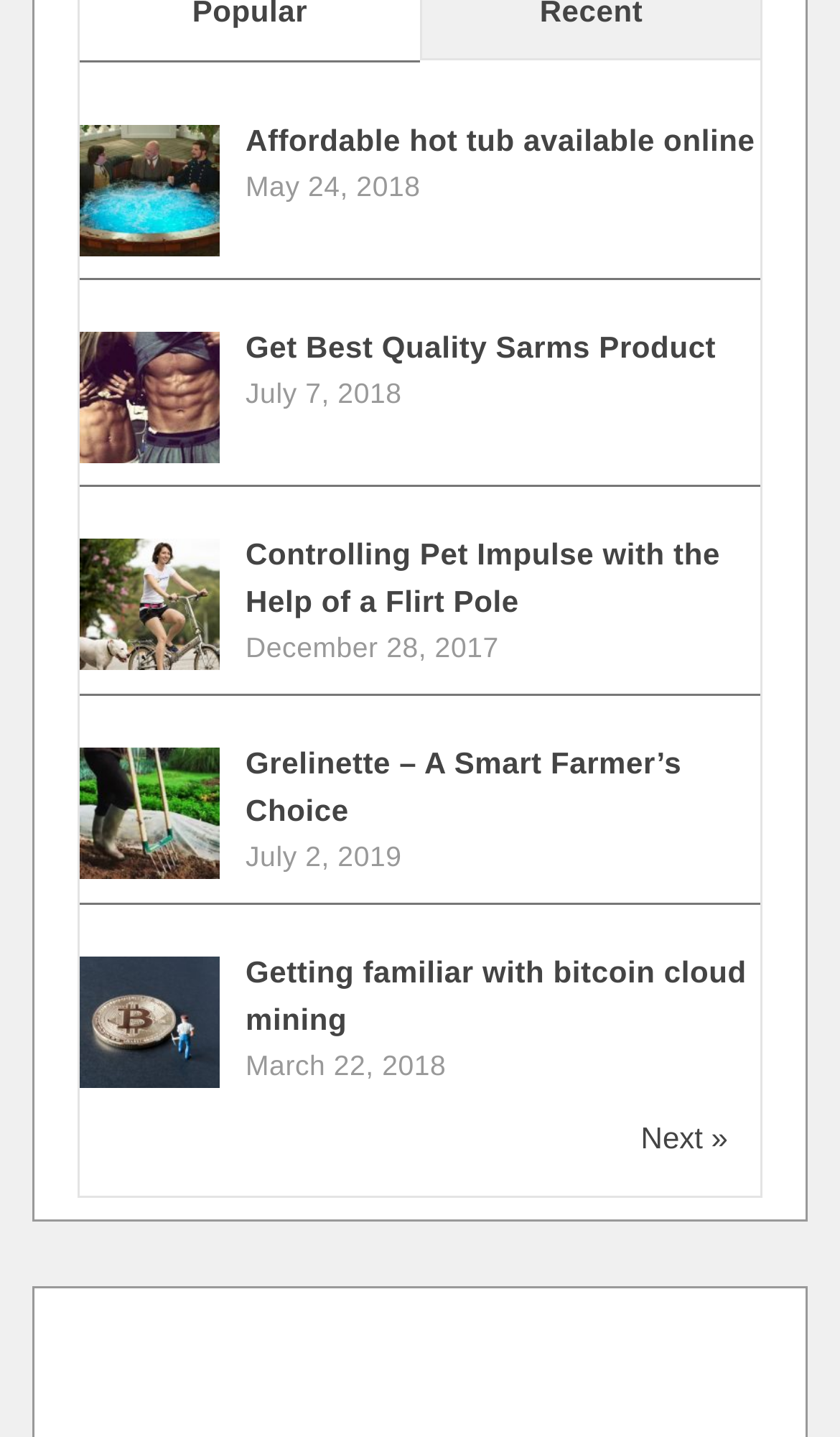Give a one-word or phrase response to the following question: How many links are on this webpage?

9